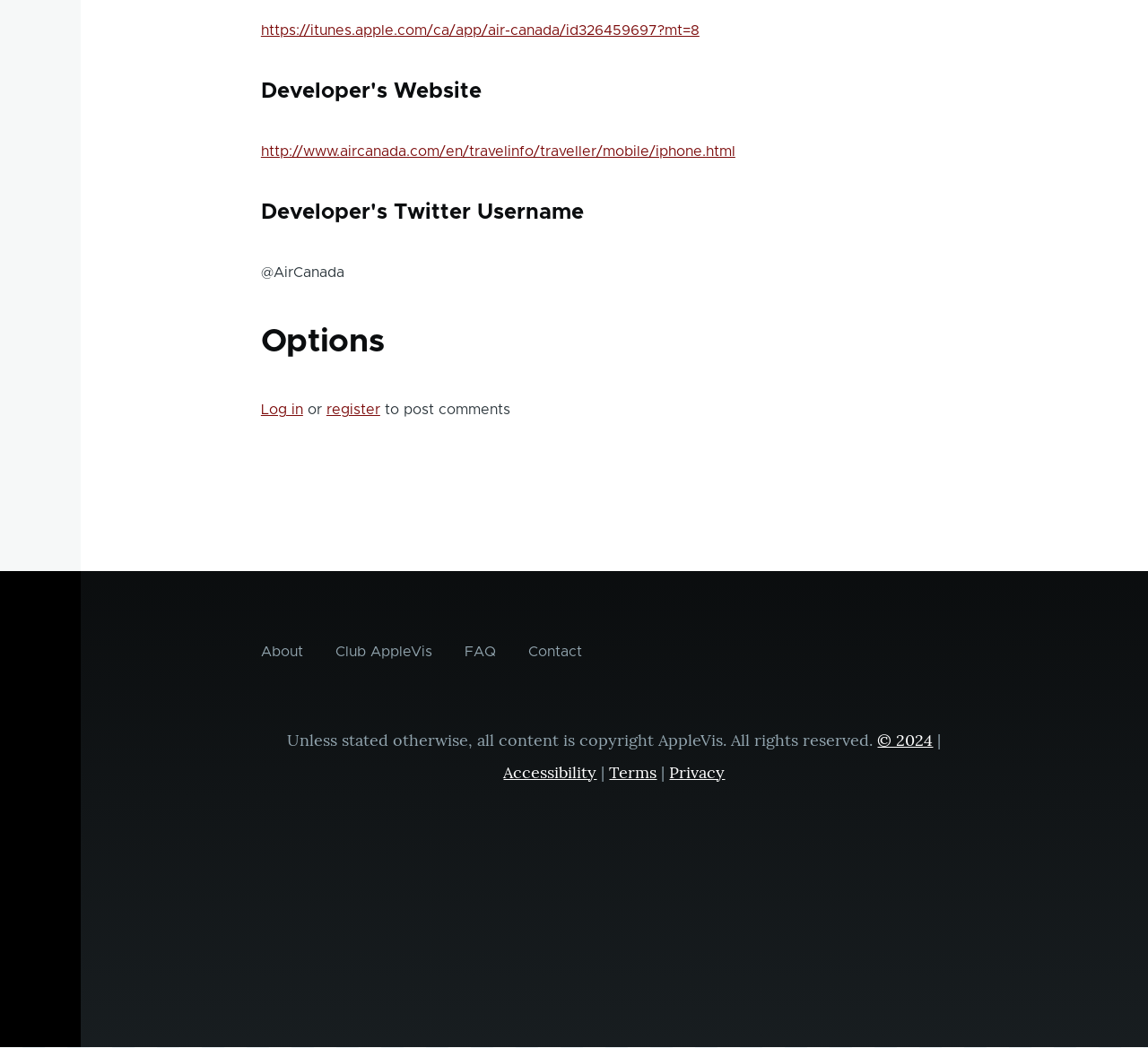Point out the bounding box coordinates of the section to click in order to follow this instruction: "Log in".

[0.227, 0.384, 0.264, 0.398]